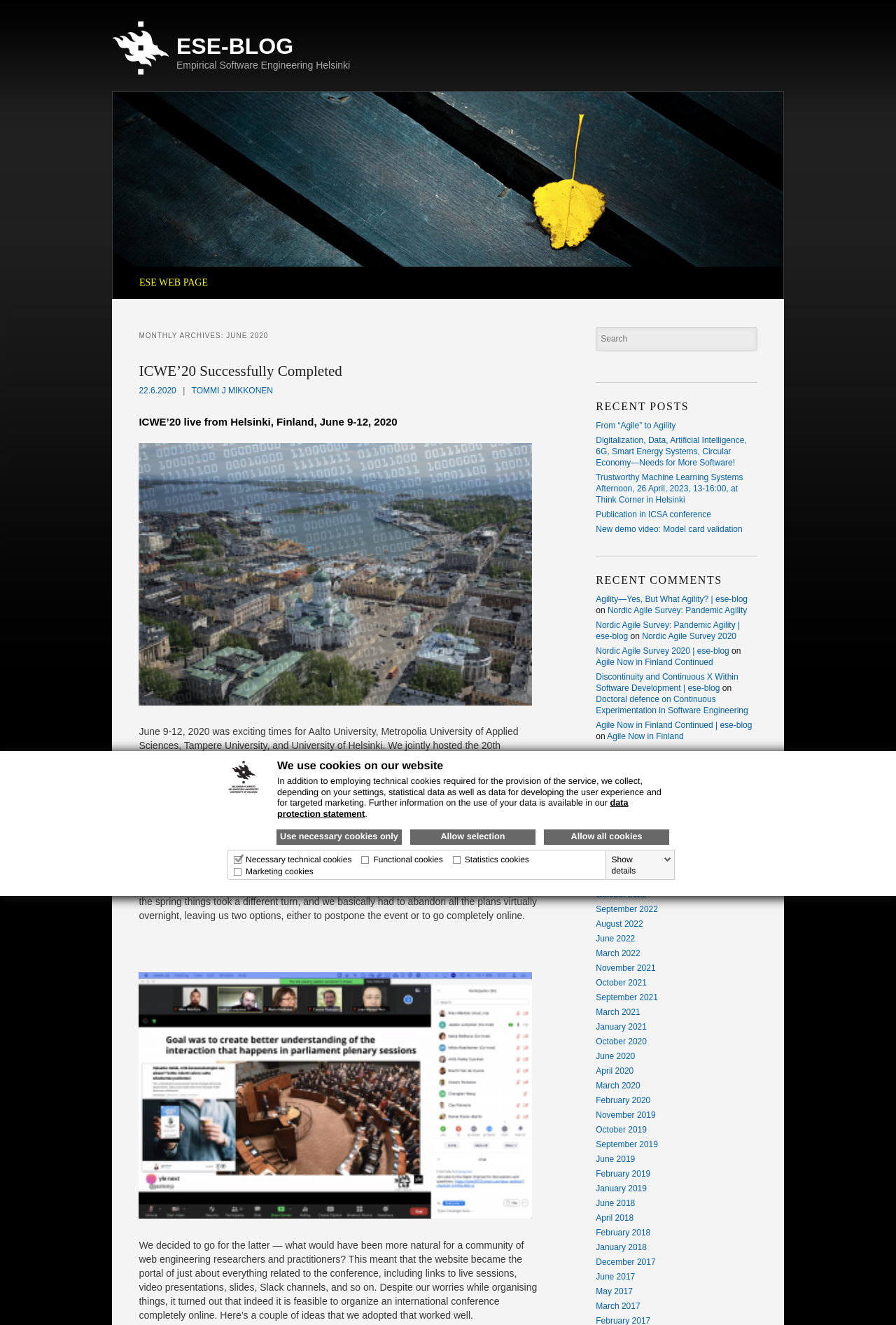Can you find the bounding box coordinates for the element that needs to be clicked to execute this instruction: "Check the 'RECENT POSTS' section"? The coordinates should be given as four float numbers between 0 and 1, i.e., [left, top, right, bottom].

[0.665, 0.302, 0.845, 0.317]